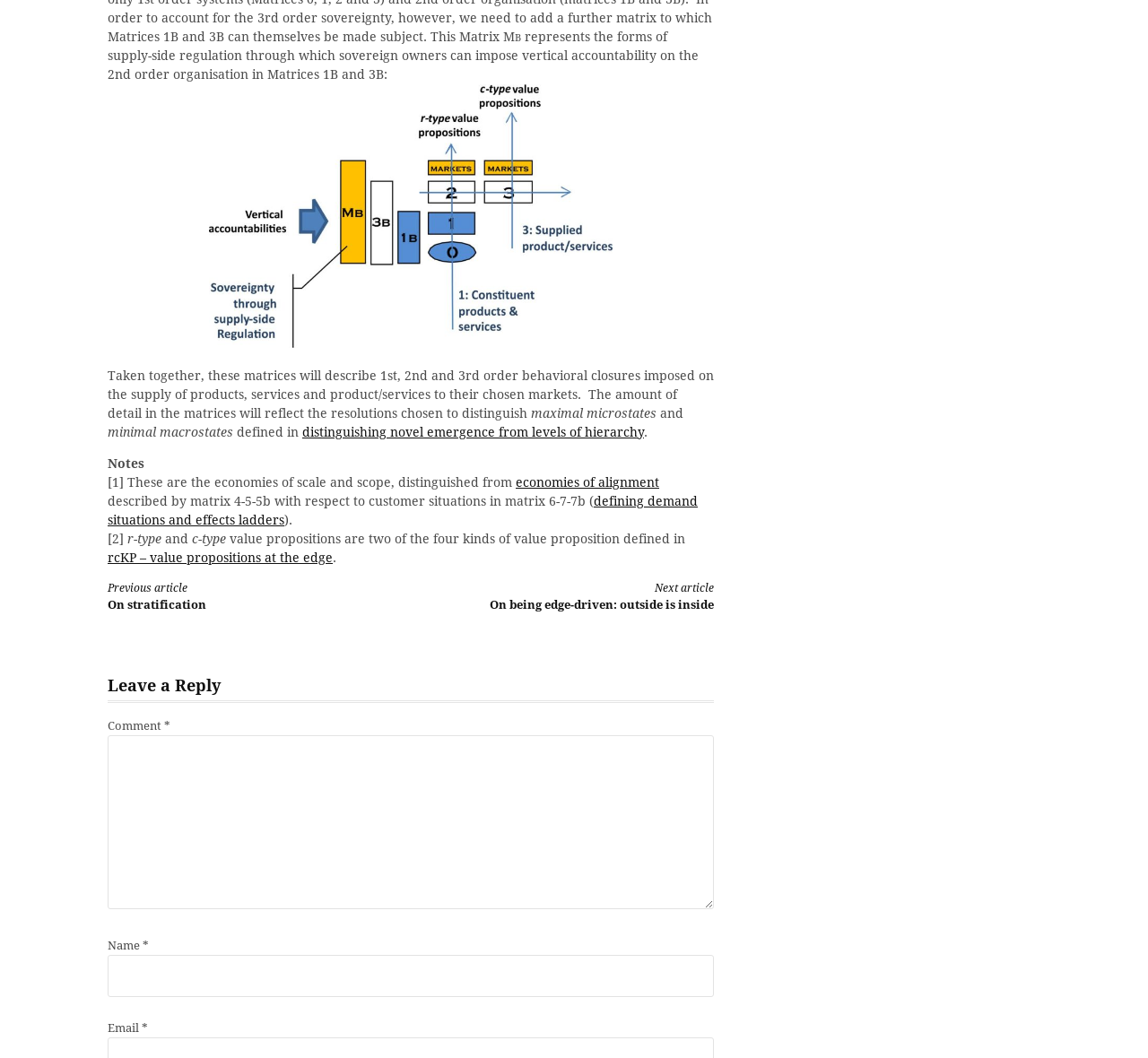What is the purpose of the links at the bottom of the page?
Please provide a detailed and comprehensive answer to the question.

The links 'Previous article On stratification' and 'Next article On being edge-driven: outside is inside' are located at the bottom of the page. Their purpose is to allow the user to navigate to the previous or next article in the series, likely to facilitate reading and exploration of related content.